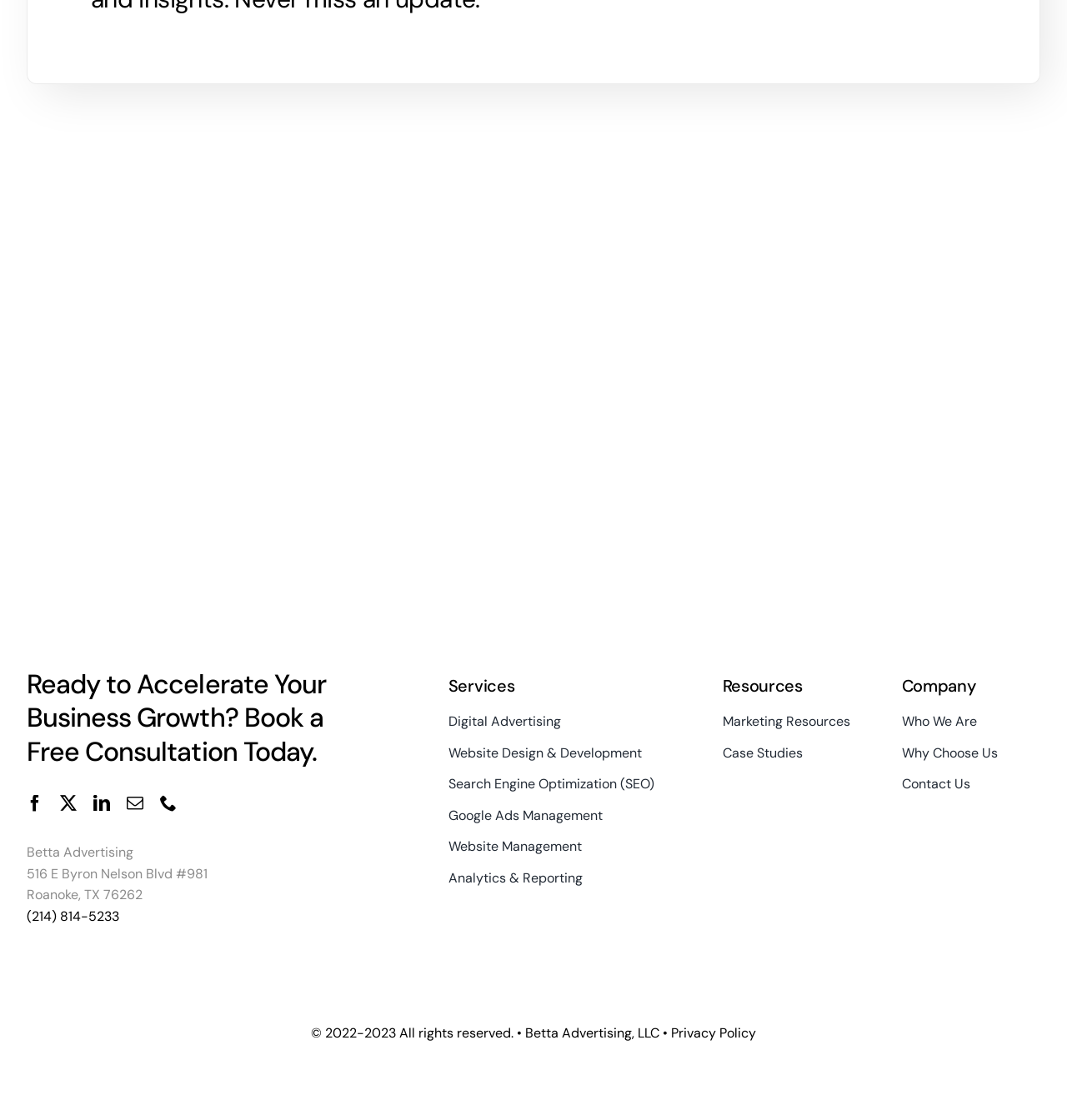What is the address of the company?
Your answer should be a single word or phrase derived from the screenshot.

516 E Byron Nelson Blvd #981, Roanoke, TX 76262